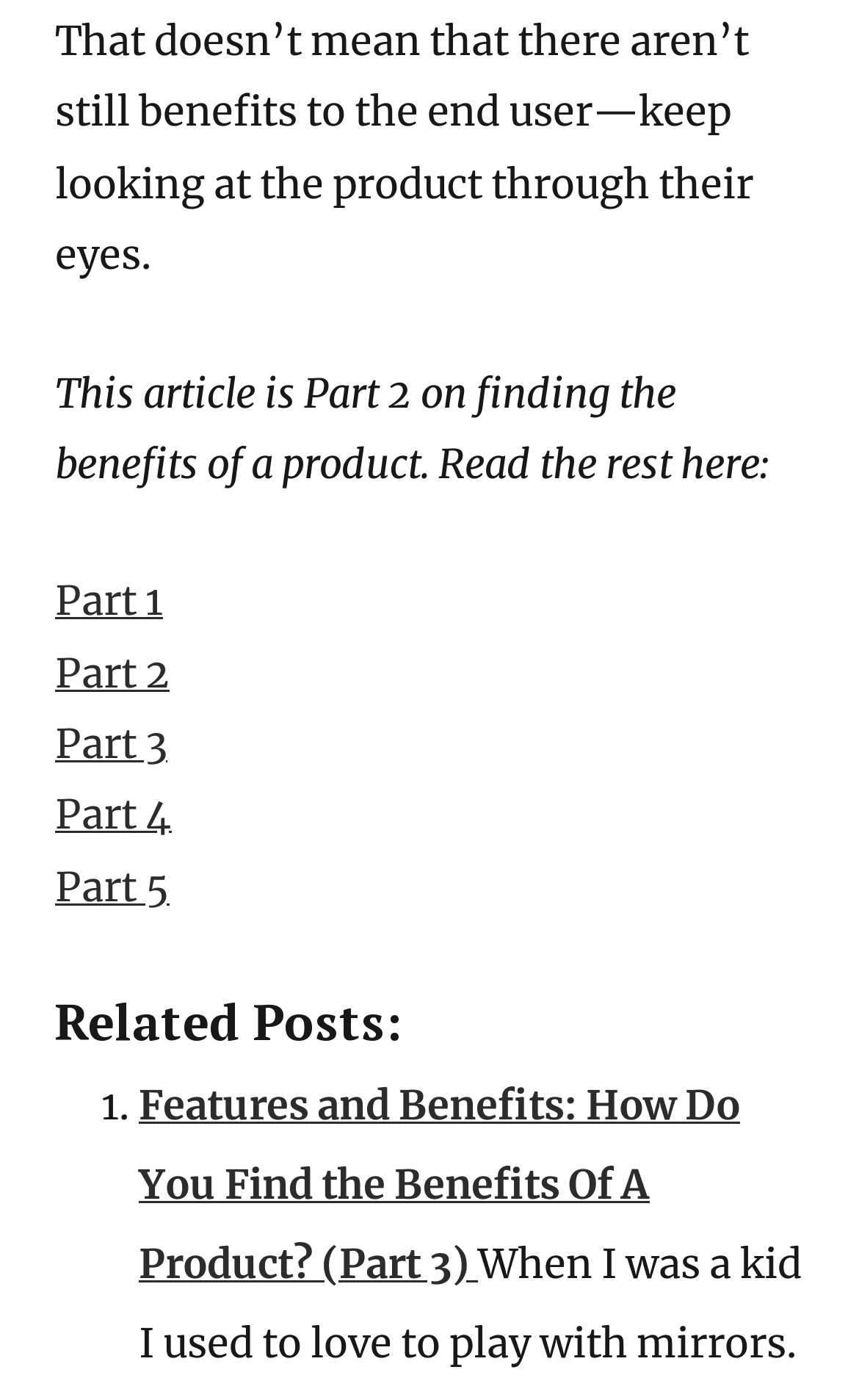Using the information in the image, give a comprehensive answer to the question: 
How many parts are there in this article series?

I counted the number of links with 'Part' in their text, and there are 5 links: 'Part 1', 'Part 2', 'Part 3', 'Part 4', and 'Part 5'.